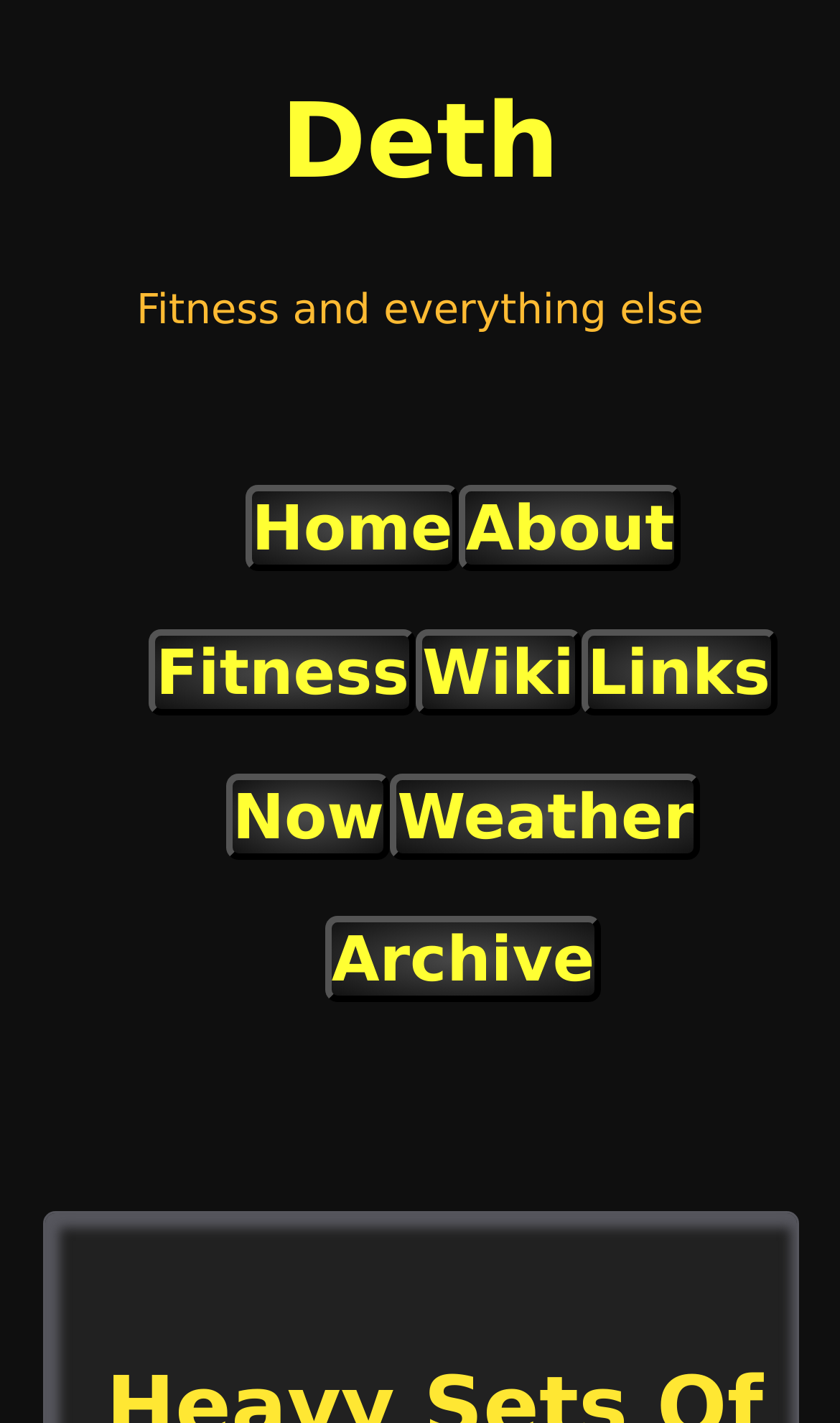Give a detailed account of the webpage, highlighting key information.

The webpage appears to be a personal blog or fitness journal, with a focus on the author's workout experiences. At the top of the page, there is a heading that reads "Deth" and a link with the same text, taking up about 90% of the width and positioned near the top of the page. Below this, there is a static text element that reads "Fitness and everything else", which is centered horizontally and takes up about 70% of the width.

On the left side of the page, there is a primary navigation menu that spans about 90% of the height of the page. This menu contains 7 links: "Home", "About", "Fitness", "Wiki", "Links", "Now", and "Weather", which are stacked vertically and take up about 40% of the width. The links are evenly spaced and positioned near the center of the page vertically.

There is no prominent image on the page, and the overall content is text-based. The author's writing style appears to be casual and conversational, with a focus on sharing their personal experiences and thoughts on fitness.